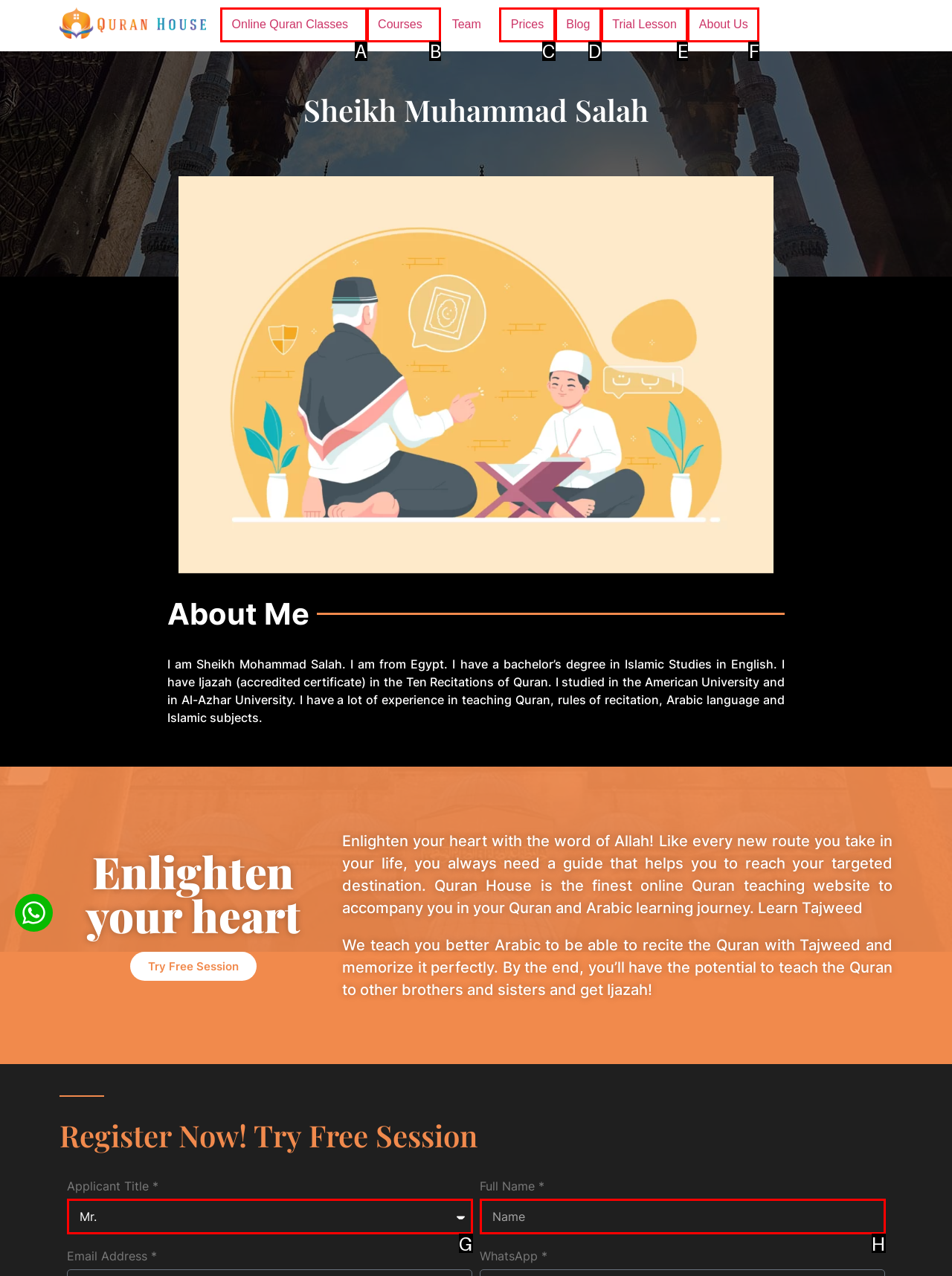Identify the UI element that corresponds to this description: Courses
Respond with the letter of the correct option.

B